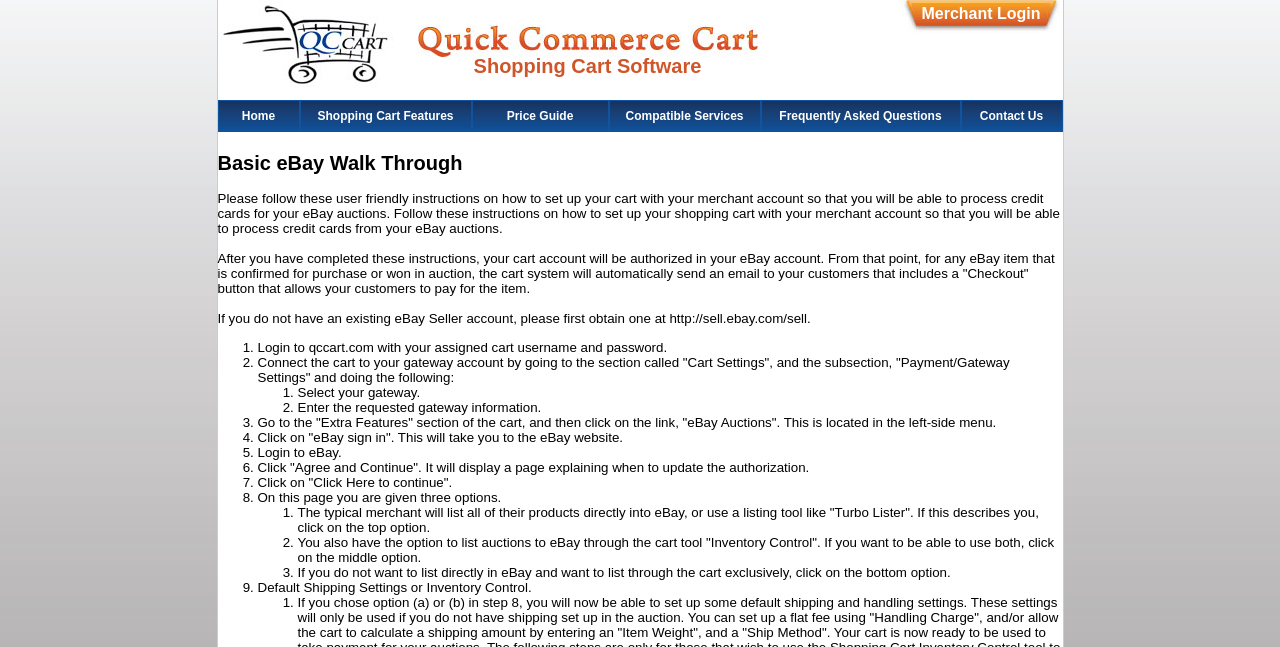What is the logo above the 'Shopping Cart Software' heading?
Provide a one-word or short-phrase answer based on the image.

Quick Commerce Shopping Cart